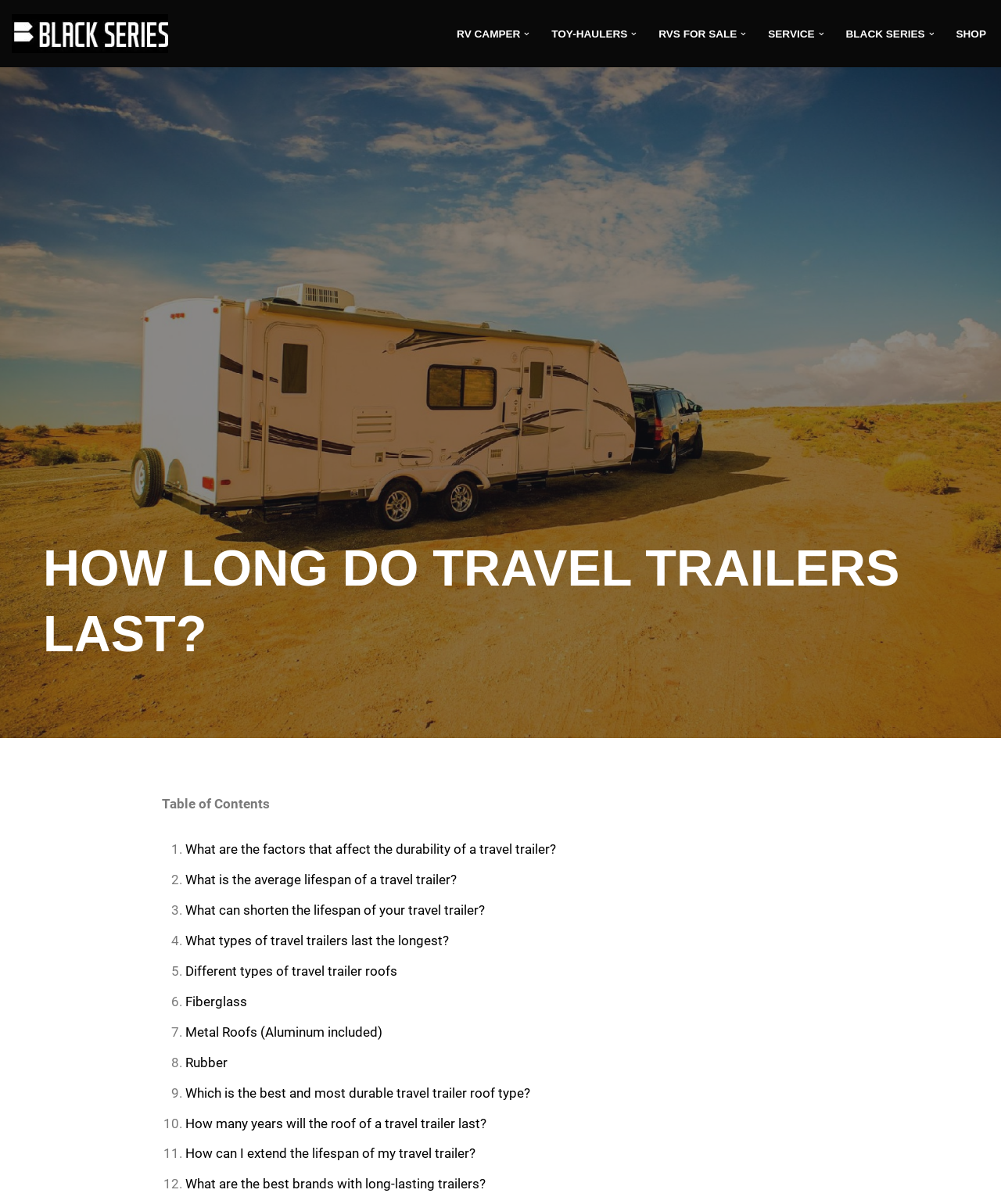What is the main topic of this webpage?
Ensure your answer is thorough and detailed.

Based on the webpage content, it appears that the main topic is travel trailers, specifically discussing their lifespan, durability, and factors that affect their longevity.